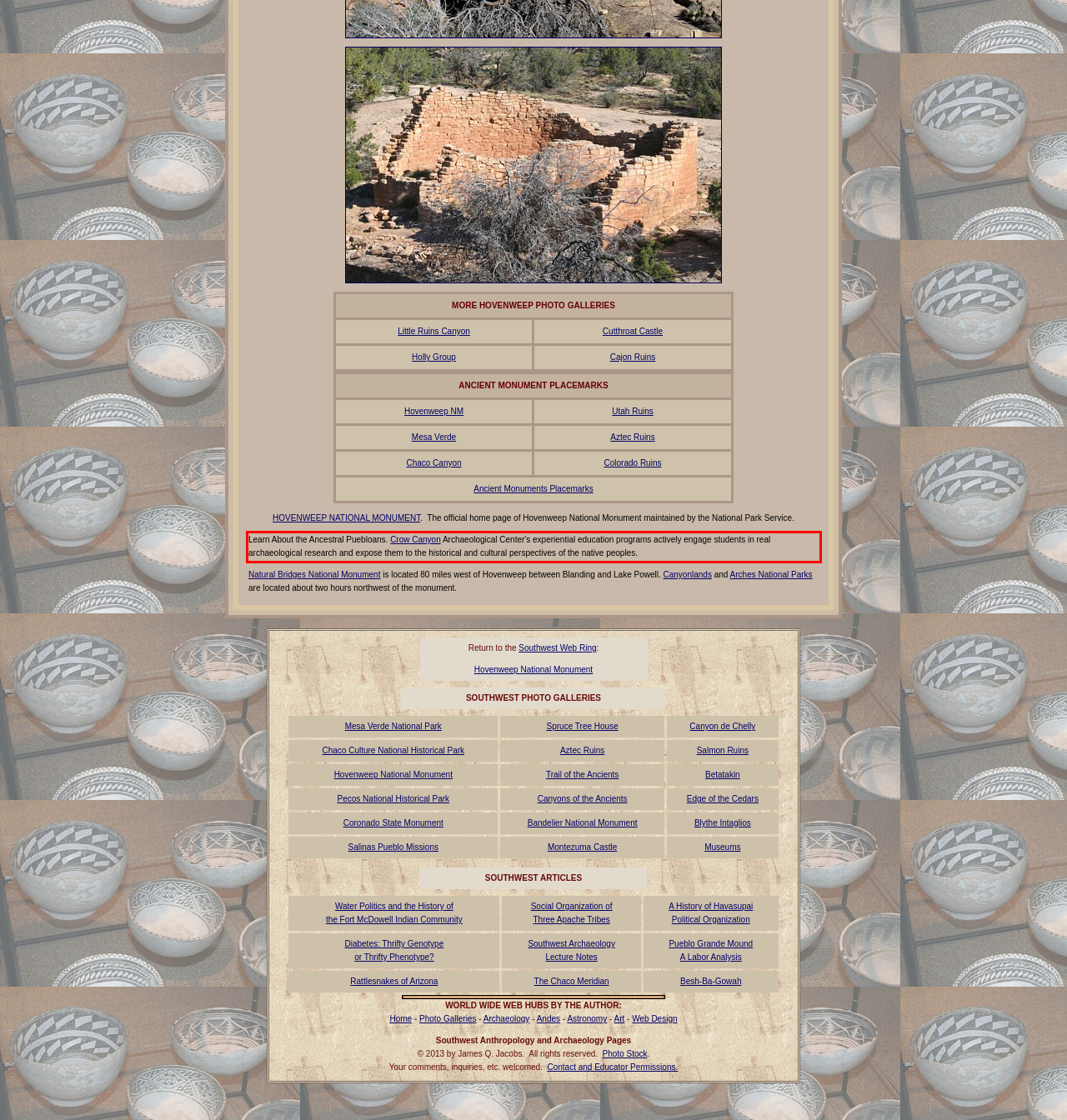Given the screenshot of the webpage, identify the red bounding box, and recognize the text content inside that red bounding box.

Learn About the Ancestral Puebloans. Crow Canyon Archaeological Center's experiential education programs actively engage students in real archaeological research and expose them to the historical and cultural perspectives of the native peoples.